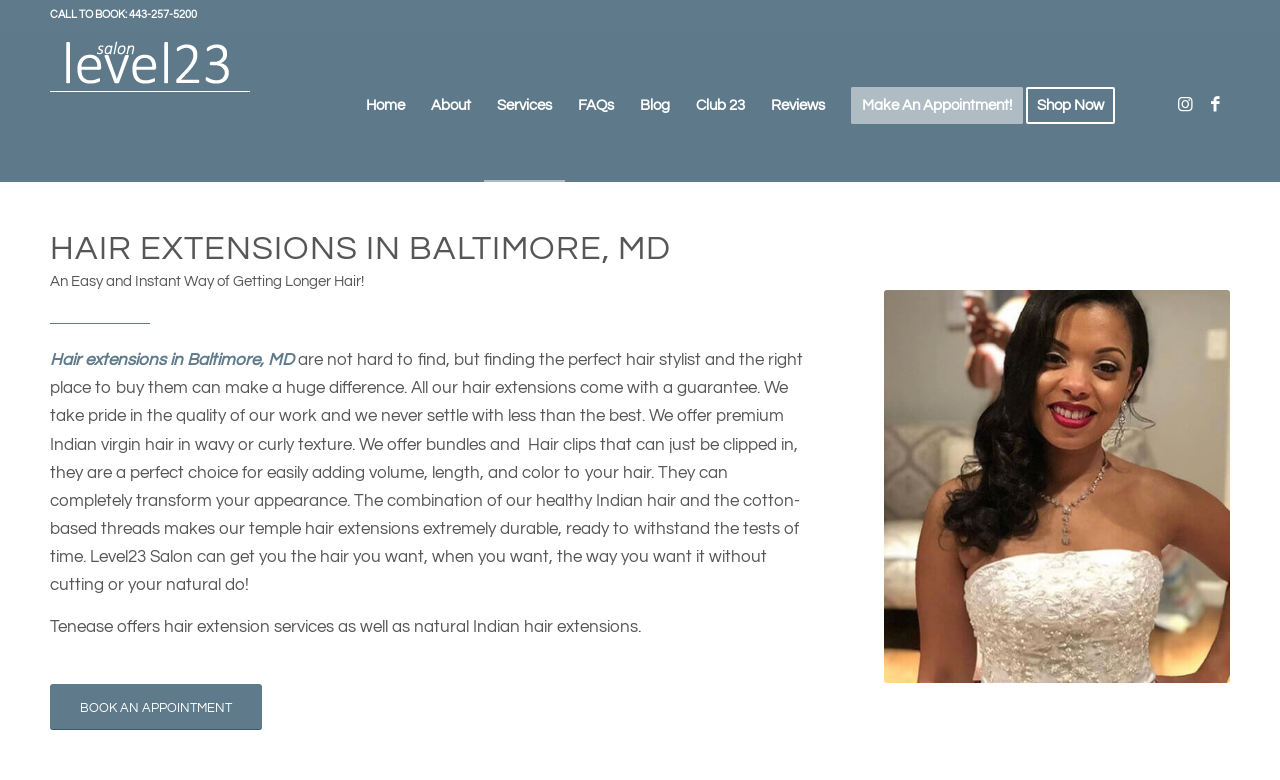Select the bounding box coordinates of the element I need to click to carry out the following instruction: "Book an appointment".

[0.039, 0.877, 0.205, 0.936]